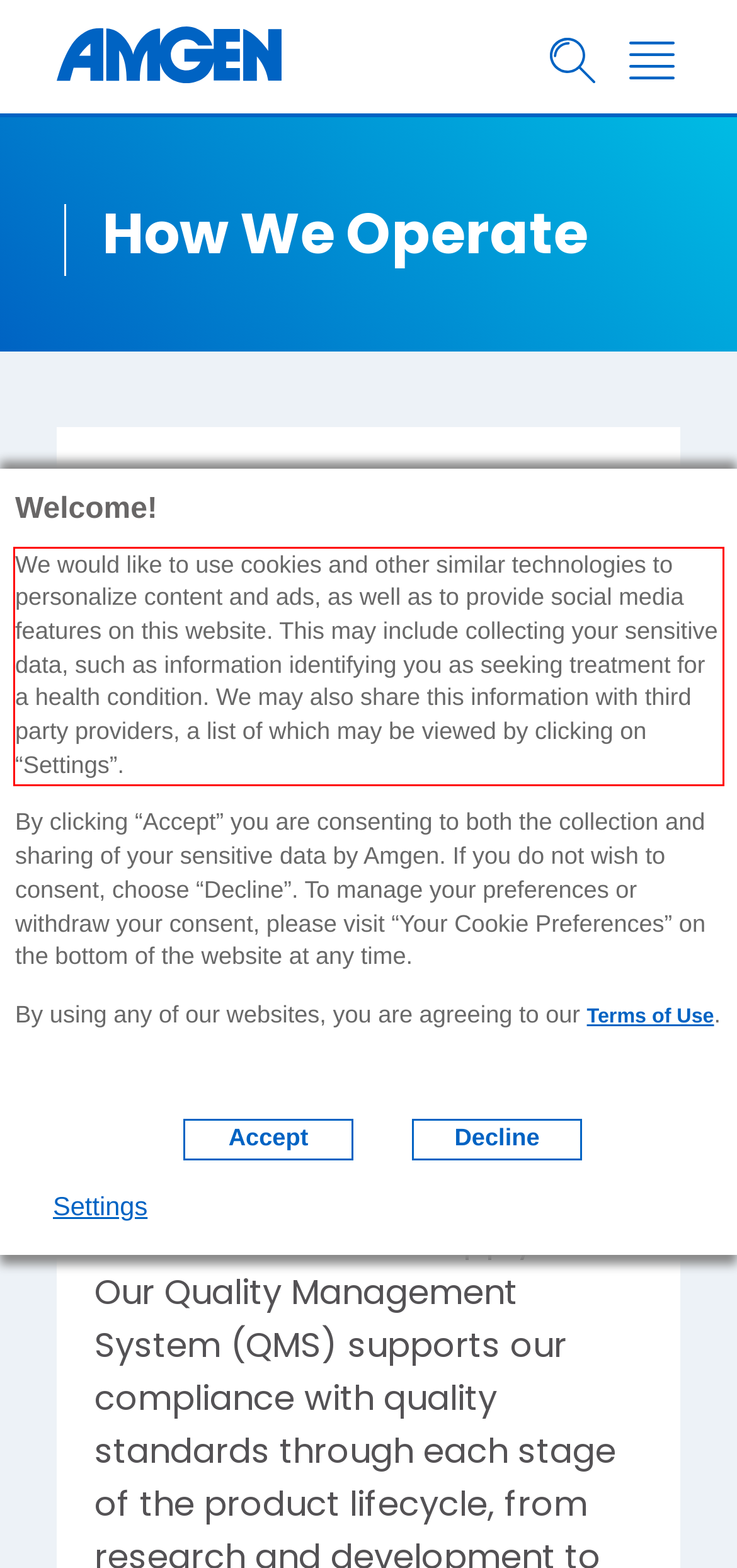Please perform OCR on the text within the red rectangle in the webpage screenshot and return the text content.

We would like to use cookies and other similar technologies to personalize content and ads, as well as to provide social media features on this website. This may include collecting your sensitive data, such as information identifying you as seeking treatment for a health condition. We may also share this information with third party providers, a list of which may be viewed by clicking on “Settings”.